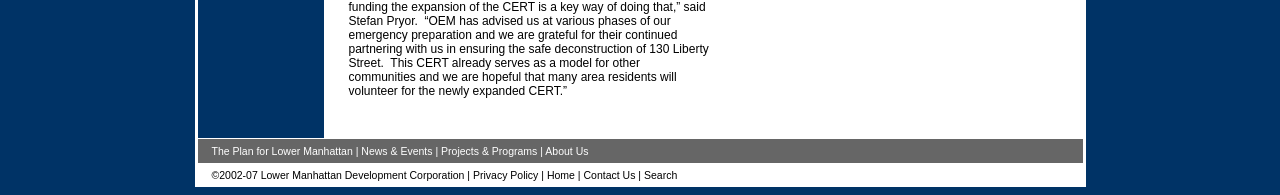How many columns are there in the layout table?
Based on the image, give a one-word or short phrase answer.

1